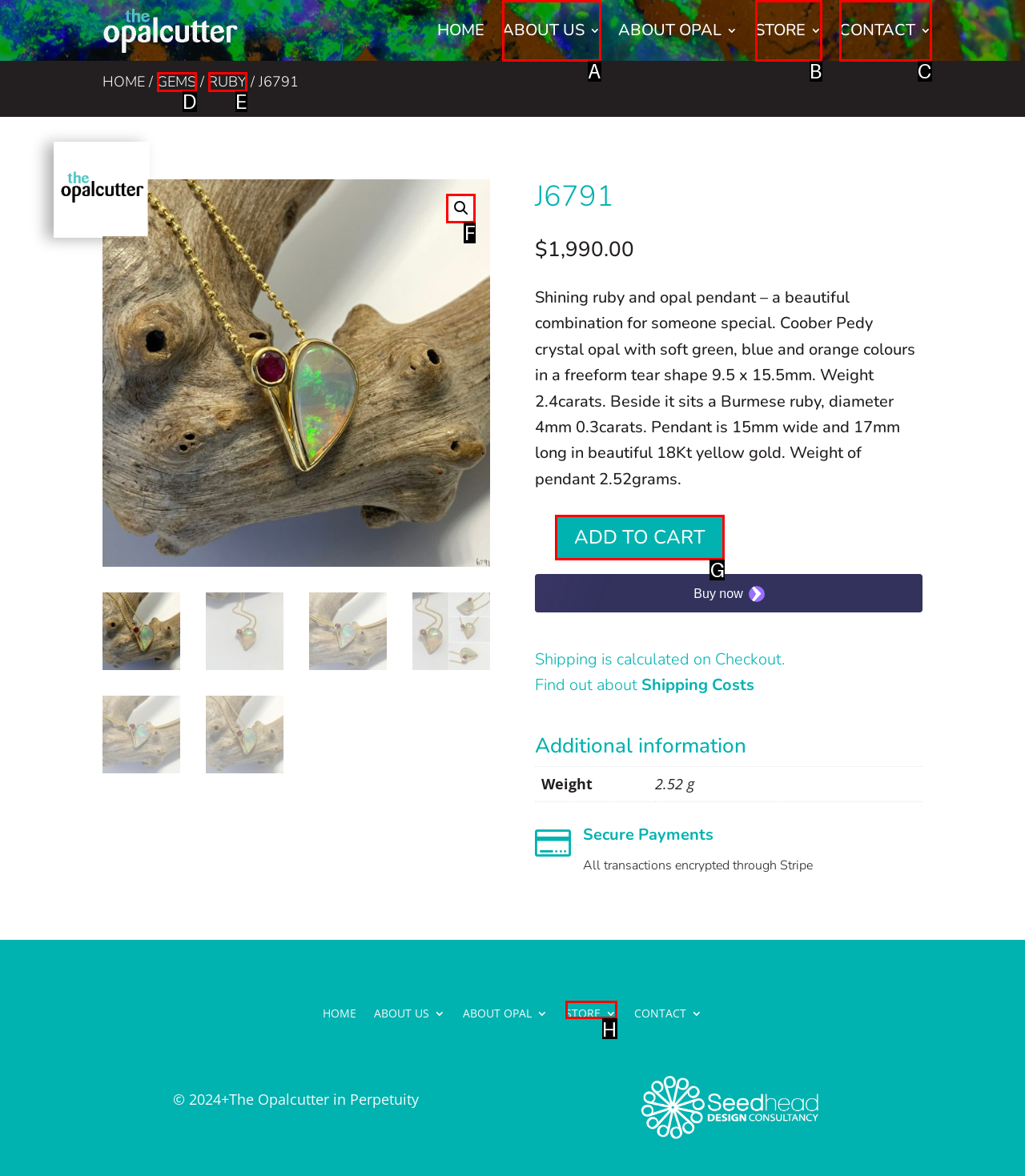Choose the HTML element that needs to be clicked for the given task: Read the blog Respond by giving the letter of the chosen option.

None